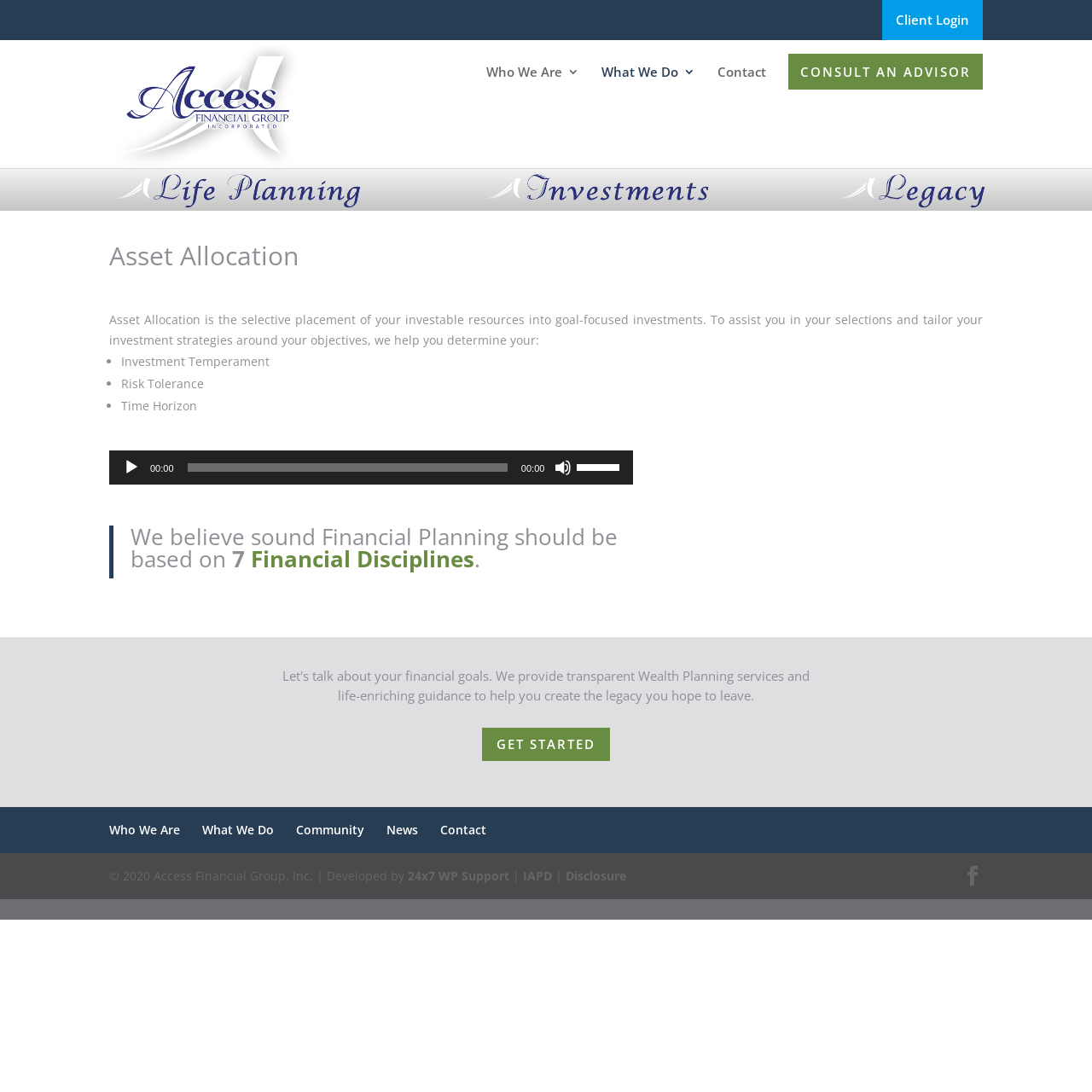Please examine the image and provide a detailed answer to the question: What is the main topic of this webpage?

Based on the webpage content, the main topic is asset allocation, which is a financial planning concept. The webpage provides information on how Access Financial Group can assist with asset allocation, including determining investment temperament, risk tolerance, and time horizon.